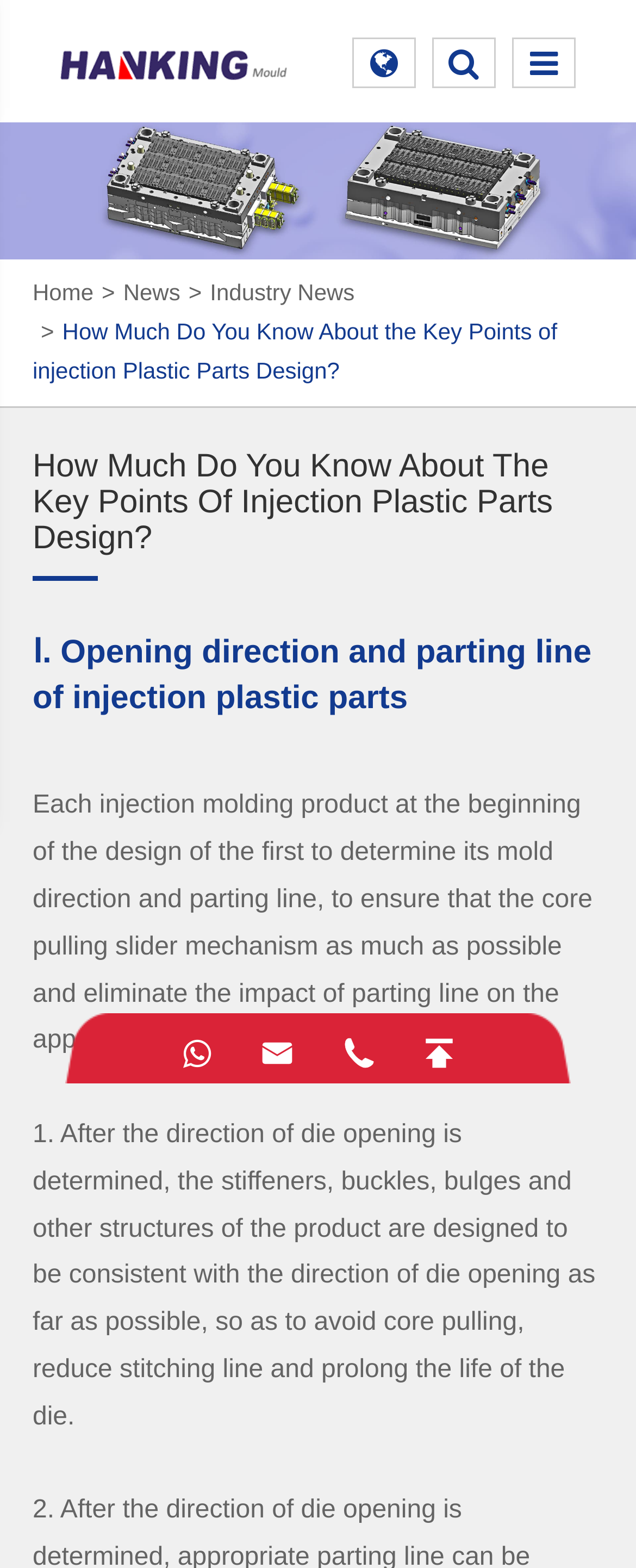Answer the following query concisely with a single word or phrase:
What is the first step in designing an injection molding product?

Determine its mold direction and parting line